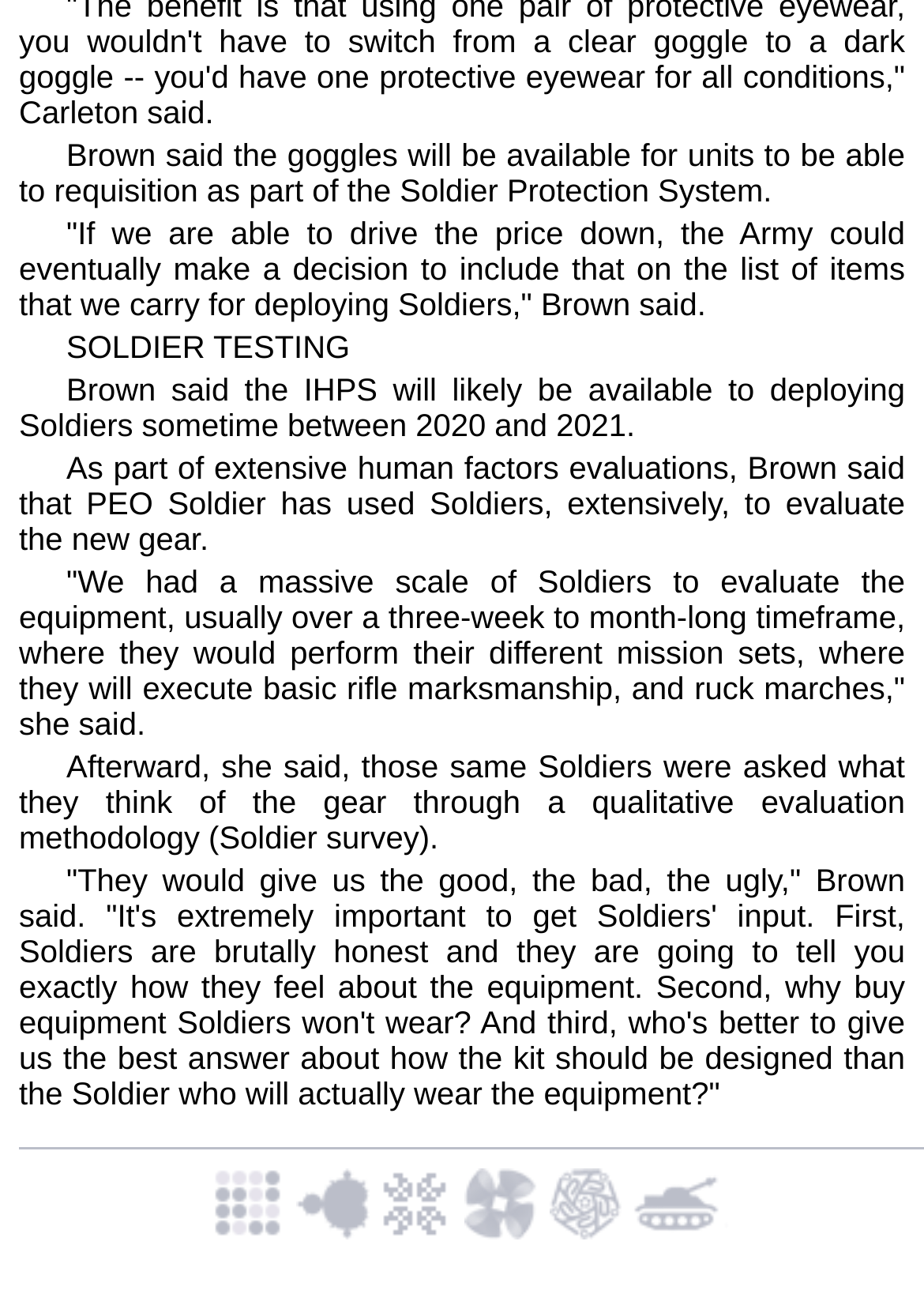How many images are there at the bottom of the page?
Analyze the screenshot and provide a detailed answer to the question.

At the bottom of the page, there are five images, each with a corresponding link, showing different patterns, including a four-by-four grid of dots, the Mandelbrot Set, an oscillator from the Game of Life, a twisty thing, and a snowflake.